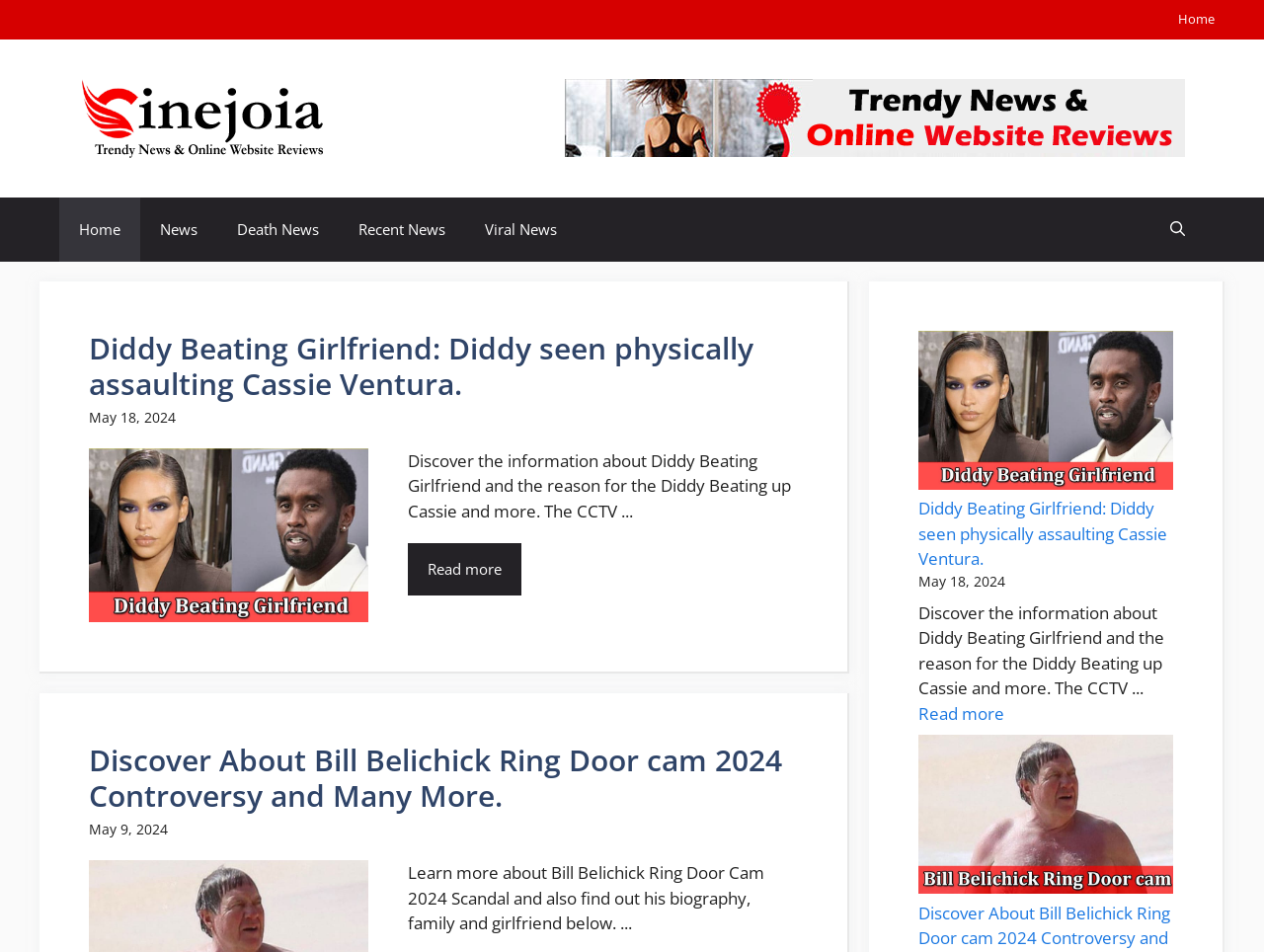Analyze and describe the webpage in a detailed narrative.

The webpage is a news website with a focus on trending news and online reviews. At the top, there is a banner with the site's name, "Cinejoia", accompanied by an image of the logo. Below the banner, there is a primary navigation menu with links to "Home", "News", "Death News", "Recent News", and "Viral News". On the right side of the navigation menu, there is a search button.

The main content of the webpage is divided into two columns. The left column features news articles, each with a heading, a link to read more, and a timestamp. The first article is about Diddy beating his girlfriend, Cassie Ventura, with a figure and an image accompanying the text. The second article is about Bill Belichick's Ring Door cam controversy.

The right column appears to be a duplicate of the left column, with the same news articles and images. However, the layout is slightly different, with the images and text aligned differently.

There are a total of 5 news articles on the webpage, with 2 in the left column and 3 in the right column. The articles are arranged vertically, with the most recent news at the top. The webpage also features several images, including logos, figures, and thumbnails accompanying the news articles.